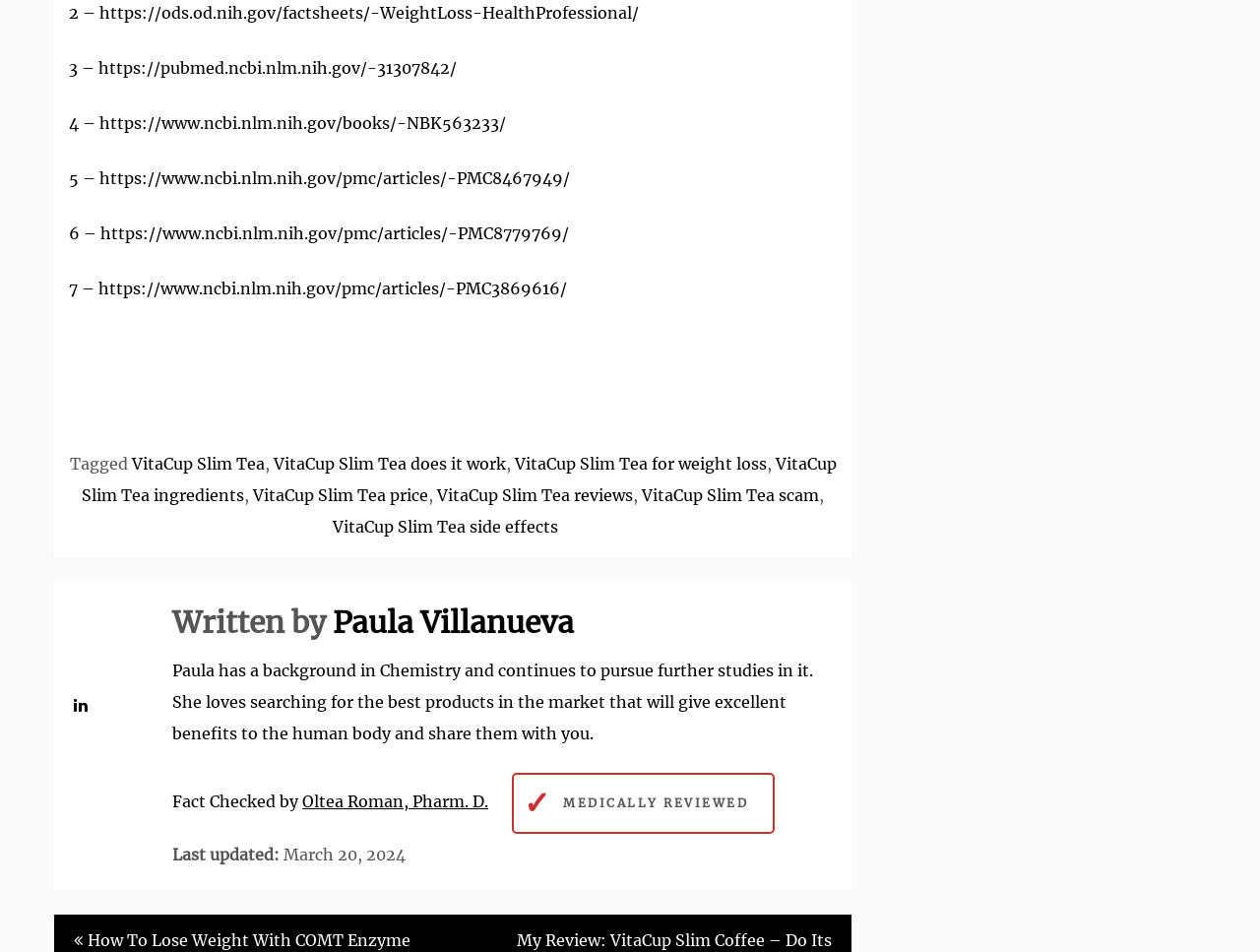Please look at the image and answer the question with a detailed explanation: What is the background of Paula Villanueva?

Paula Villanueva has a background in Chemistry, as mentioned in the section 'Written by' at the bottom of the webpage, where it states that she 'has a background in Chemistry and continues to pursue further studies in it'.